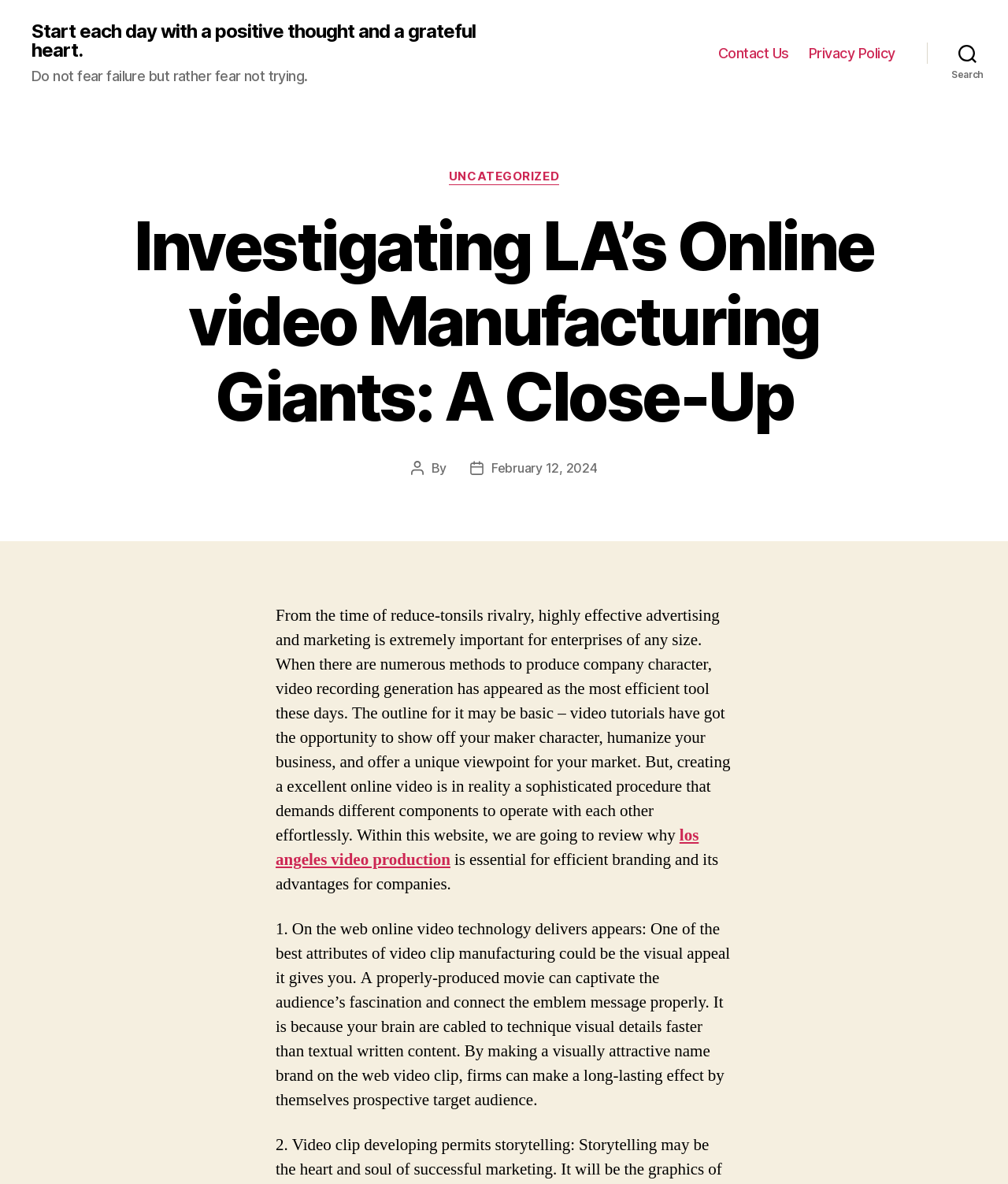Write an exhaustive caption that covers the webpage's main aspects.

This webpage is about investigating Los Angeles' online video manufacturing giants. At the top left, there is a link with a motivational quote "Start each day with a positive thought and a grateful heart." Below it, there is a static text with another motivational quote "Do not fear failure but rather fear not trying." 

On the top right, there is a horizontal navigation menu with two links: "Contact Us" and "Privacy Policy". Next to it, there is a search button. 

The main content of the webpage is divided into two sections. The first section has a header with the title "Investigating LA’s Online video Manufacturing Giants: A Close-Up". Below the title, there are some details about the post, including the author and the post date, which is February 12, 2024. 

The second section is the main article, which starts with a static text discussing the importance of video production for businesses. The text is followed by a link to "los angeles video production" and continues to explain the advantages of video production for companies. The article is divided into sections, with the first section explaining how online video technology delivers visual appeal.